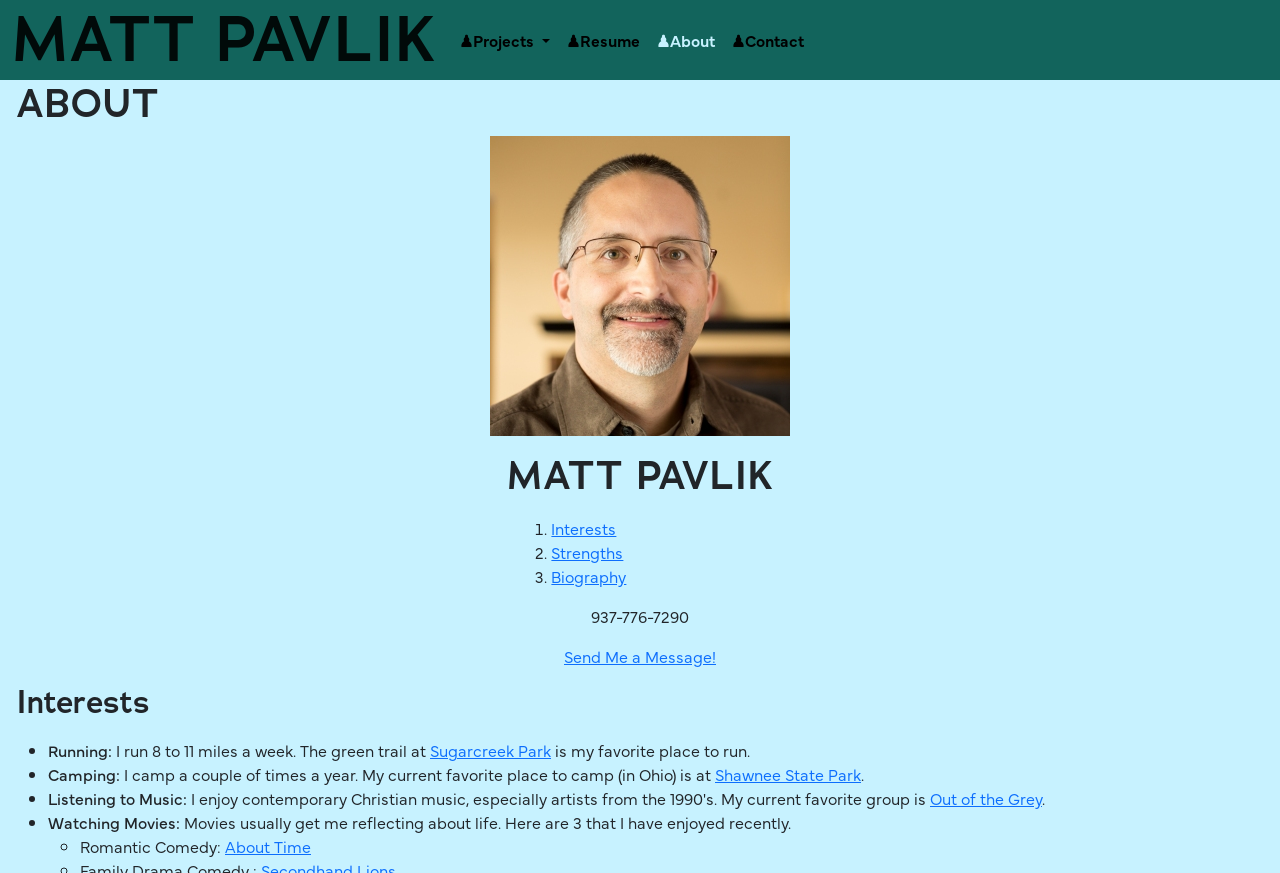Provide the bounding box coordinates of the area you need to click to execute the following instruction: "Send a message".

[0.441, 0.739, 0.559, 0.764]